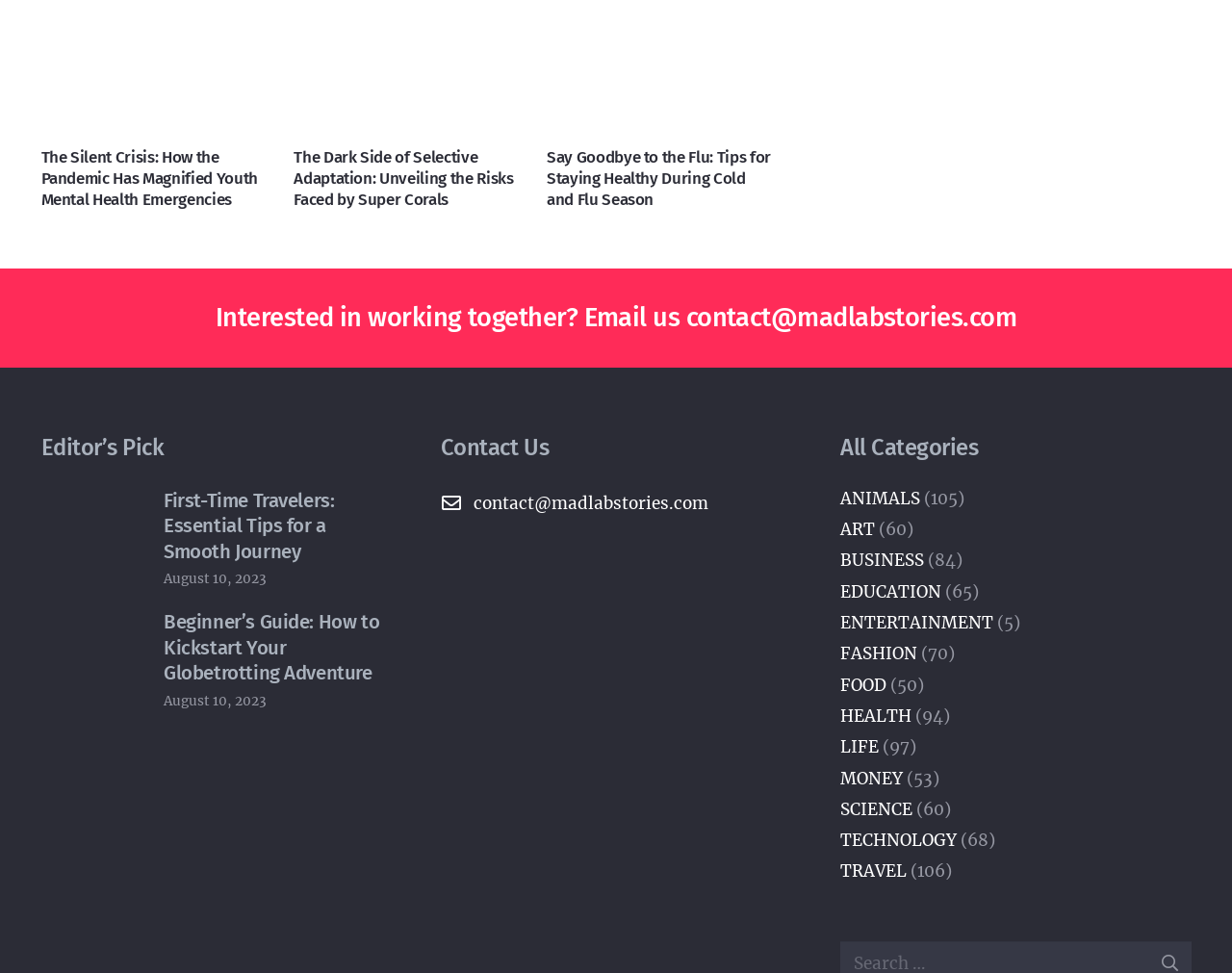What is the category with the most articles?
Please answer the question with as much detail as possible using the screenshot.

To find the category with the most articles, we can look at the links under the 'All Categories' heading and their corresponding static text elements. The category 'TRAVEL' has the highest number, 106, which indicates that it has the most articles.